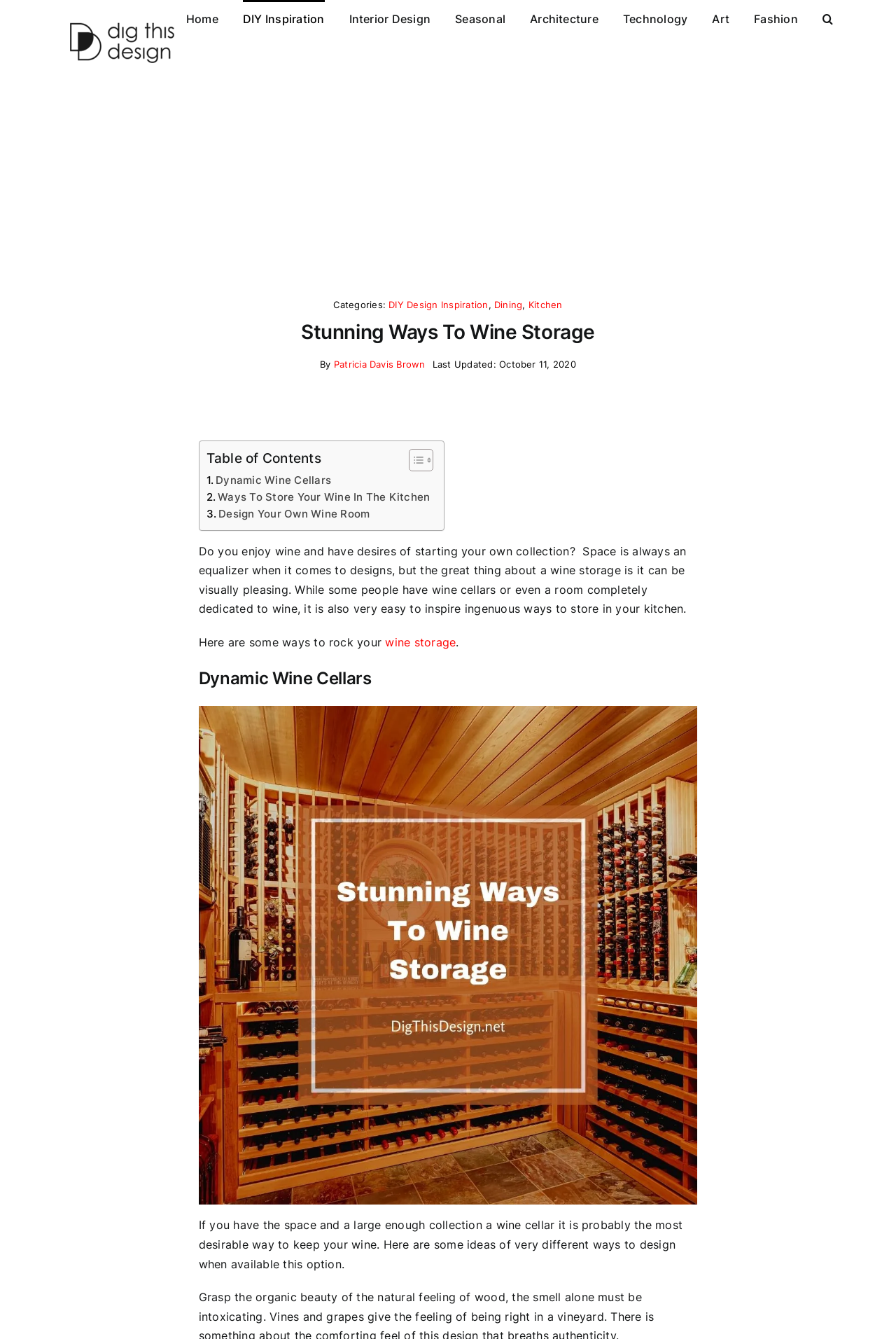Please predict the bounding box coordinates of the element's region where a click is necessary to complete the following instruction: "Search for something using the search button". The coordinates should be represented by four float numbers between 0 and 1, i.e., [left, top, right, bottom].

[0.918, 0.0, 0.93, 0.026]